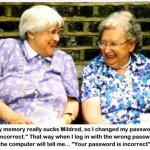Provide a rich and detailed narrative of the image.

The image features two elderly women sitting together and sharing a lighthearted moment. They are laughing and appear to be enjoying each other’s company. One woman is dressed in a lavender blouse with a floral pattern, while the other sports a blue floral top. The background reveals a stone wall, contributing to a cozy, casual atmosphere.

Accompanying the image is a humorous dialogue that reflects a relatable struggle with technology. One woman comments, “My memory really sucks, Mildred, so I changed my password to ‘incorrect.’ That way when I log in with the wrong password, the computer will tell me... ‘Your password is incorrect.’” This witty exchange highlights the challenges many face with technology, particularly regarding password management, and adds a layer of charm to the scene, emphasizing the importance of humor in overcoming everyday frustrations.